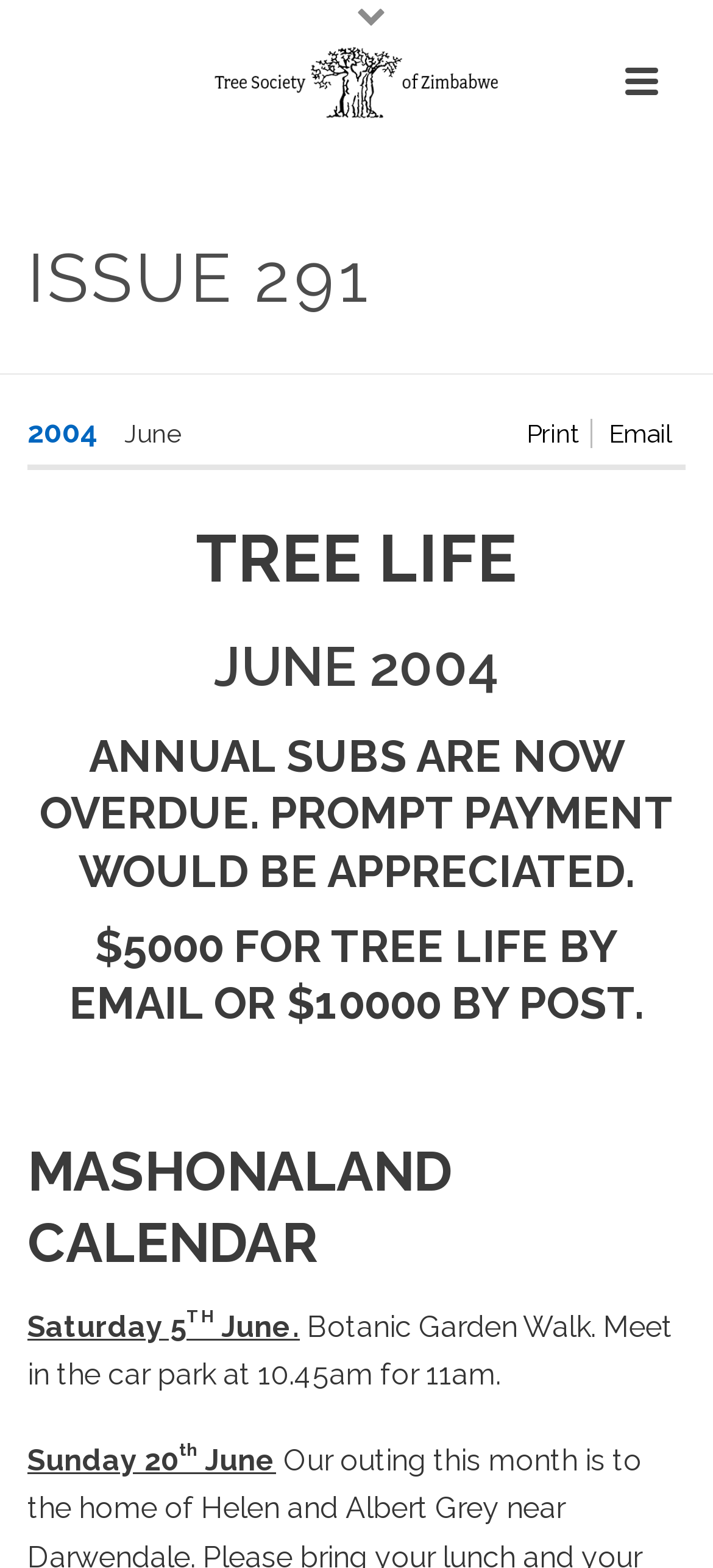What is the deadline for the annual subscription?
Based on the image, please offer an in-depth response to the question.

The webpage states 'ANNUAL SUBS ARE NOW OVERDUE. PROMPT PAYMENT WOULD BE APPRECIATED.' This indicates that the deadline for the annual subscription has already passed and payment is now overdue.